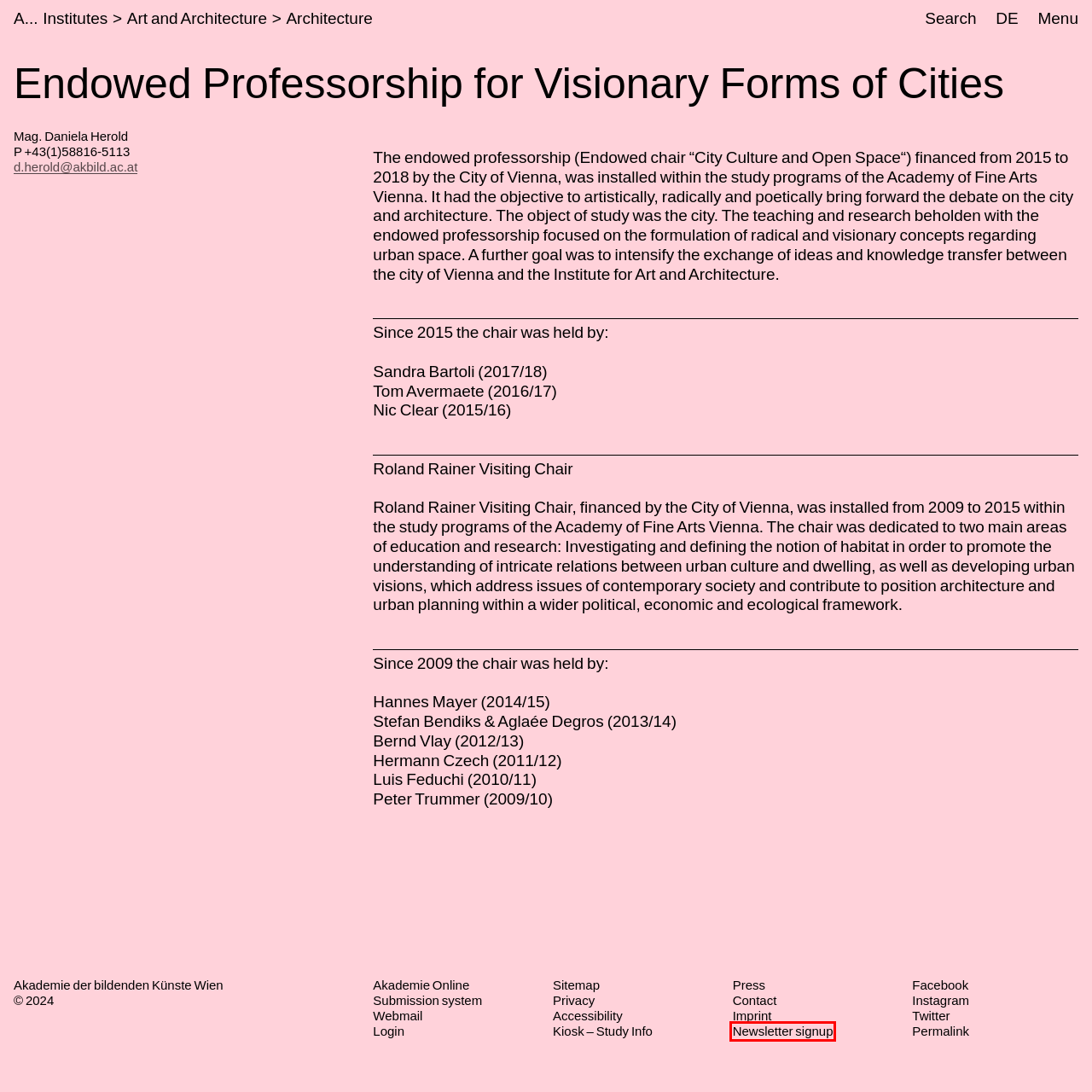You are provided with a screenshot of a webpage containing a red rectangle bounding box. Identify the webpage description that best matches the new webpage after the element in the bounding box is clicked. Here are the potential descriptions:
A. Akademie der bildenden Künste Wien | Mediencenter
B. Subscription – A...cademy of Fine Arts Vienna
C. Stiftungsprofessur – A...kademie der bildenden Künste Wien
D. KIOSK - Akademie der bildenden Künste
E. Declaration of Accessibility – A...cademy of Fine Arts Vienna
F. A...cademy of Fine Arts Vienna
G. Calls | Contests – A...cademy of Fine Arts Vienna
H. Webmail – A...cademy of Fine Arts Vienna

B